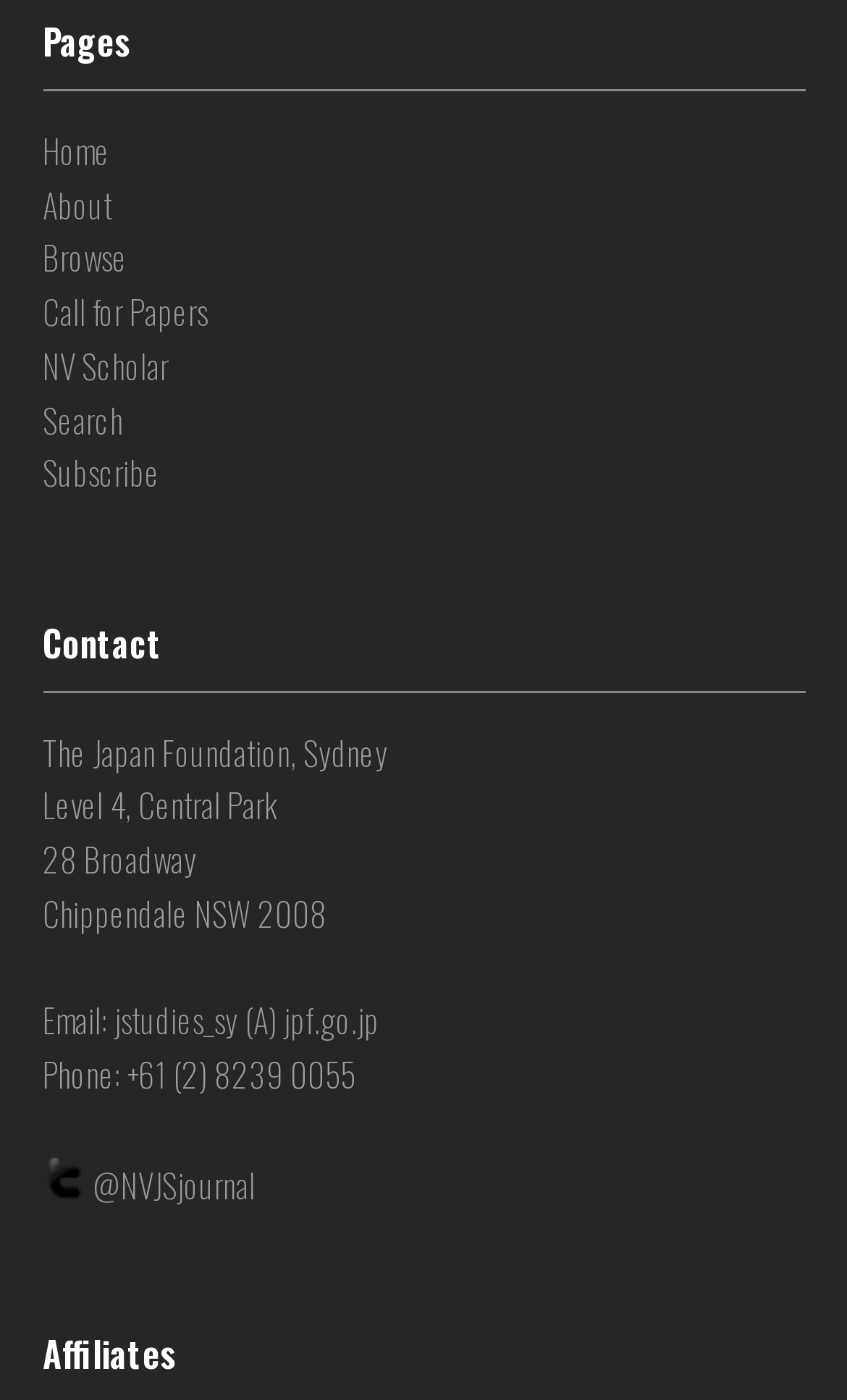Locate the bounding box coordinates of the clickable area needed to fulfill the instruction: "View FAQs".

None